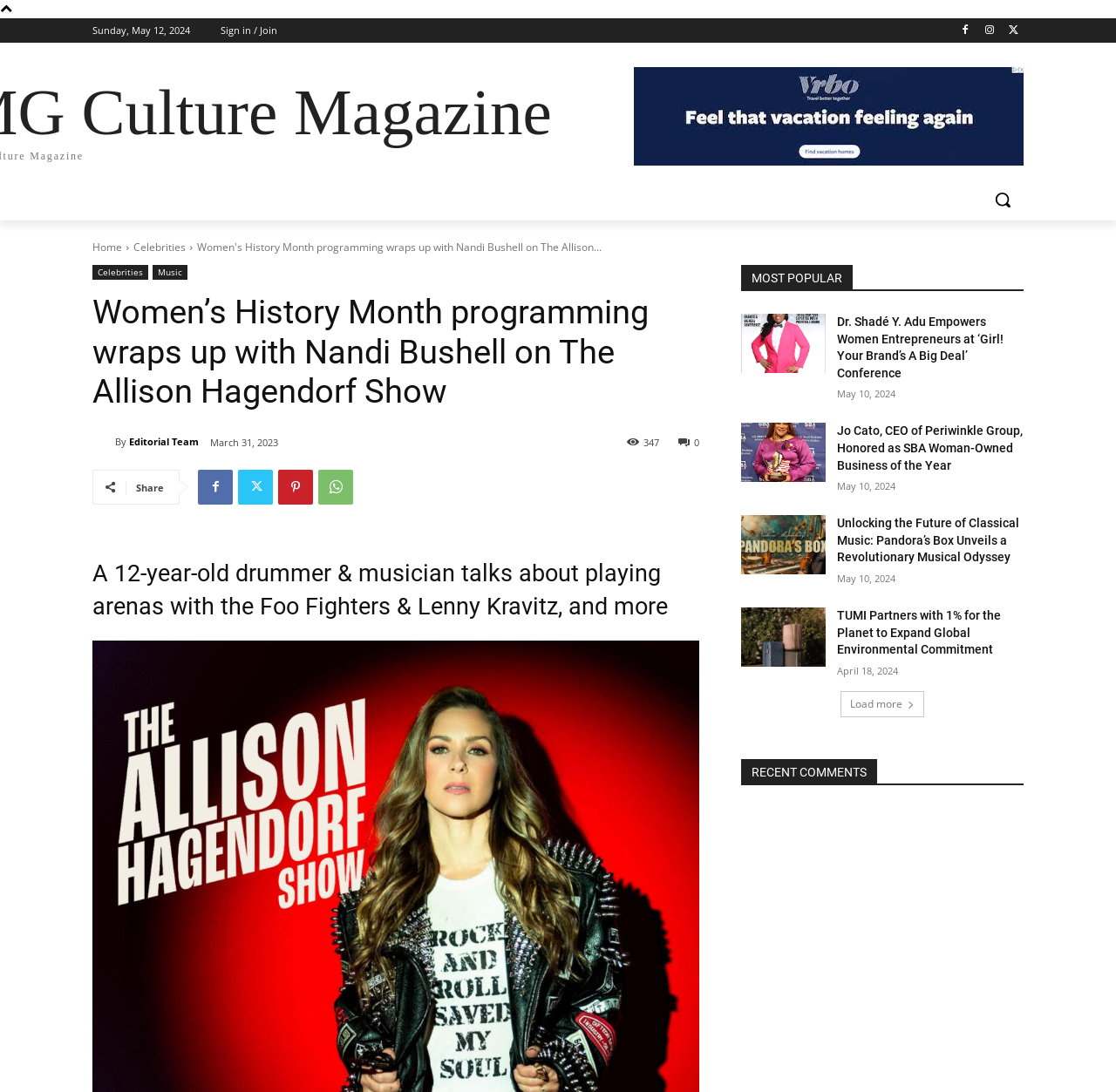Locate the bounding box coordinates of the element's region that should be clicked to carry out the following instruction: "Search". The coordinates need to be four float numbers between 0 and 1, i.e., [left, top, right, bottom].

[0.88, 0.164, 0.917, 0.202]